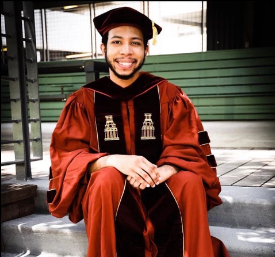Describe every detail you can see in the image.

The image features a young man proudly seated in a traditional graduation robe, characterized by its rich maroon color and distinctive details, including gold embellishments that showcase an academic achievement. He is wearing a matching cap, and his warm smile conveys a sense of accomplishment and joy. The backdrop includes modern architectural elements, emphasizing a contemporary setting, likely associated with a graduation ceremony. This moment symbolizes the culmination of hard work and dedication, celebrating the journey of education he has undertaken. The image is a fitting representation of success and the promise of a bright future ahead.